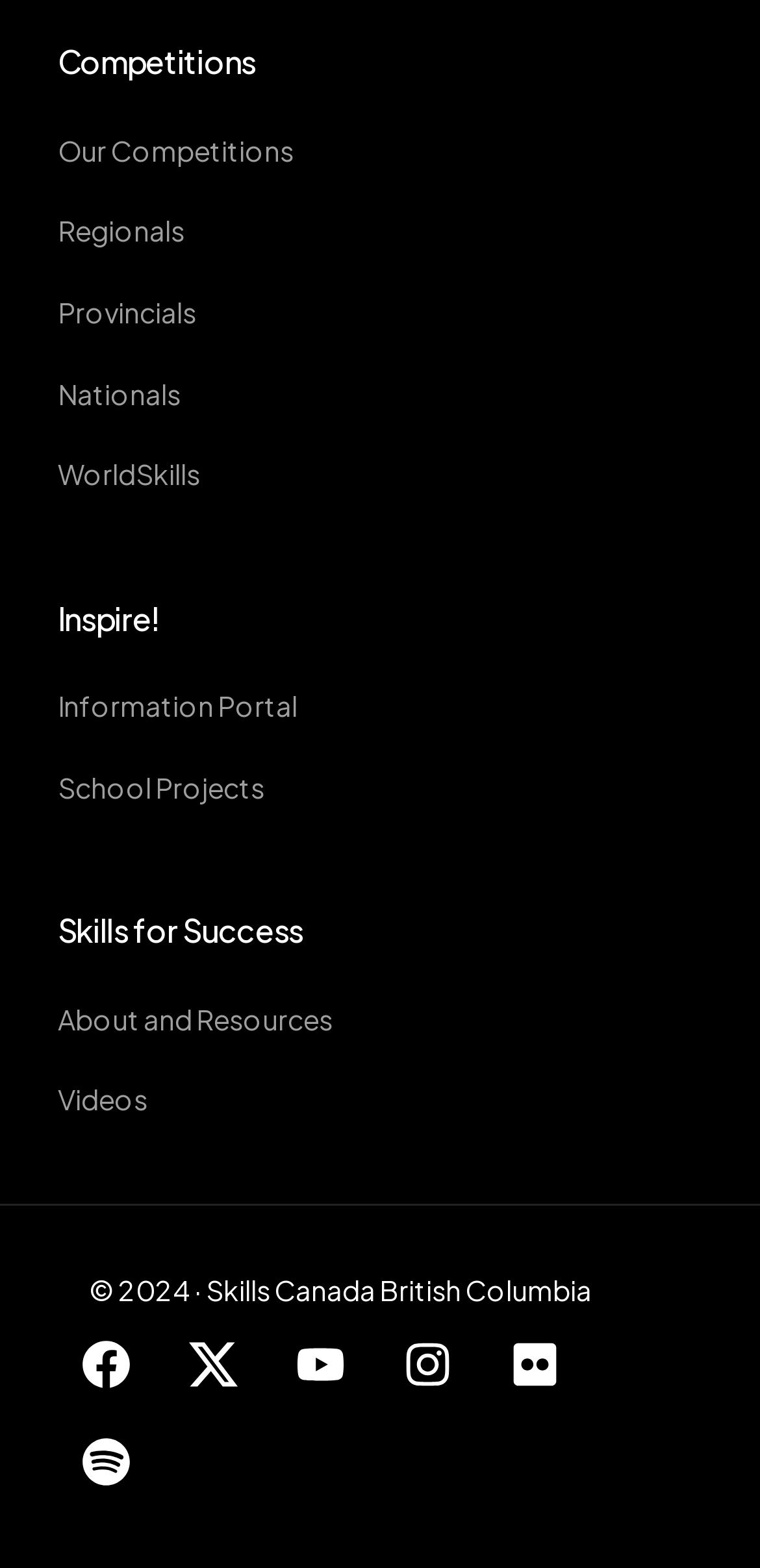What social media platforms are linked on this webpage?
Based on the screenshot, provide a one-word or short-phrase response.

Facebook, Youtube, Instagram, Flickr, Spotify